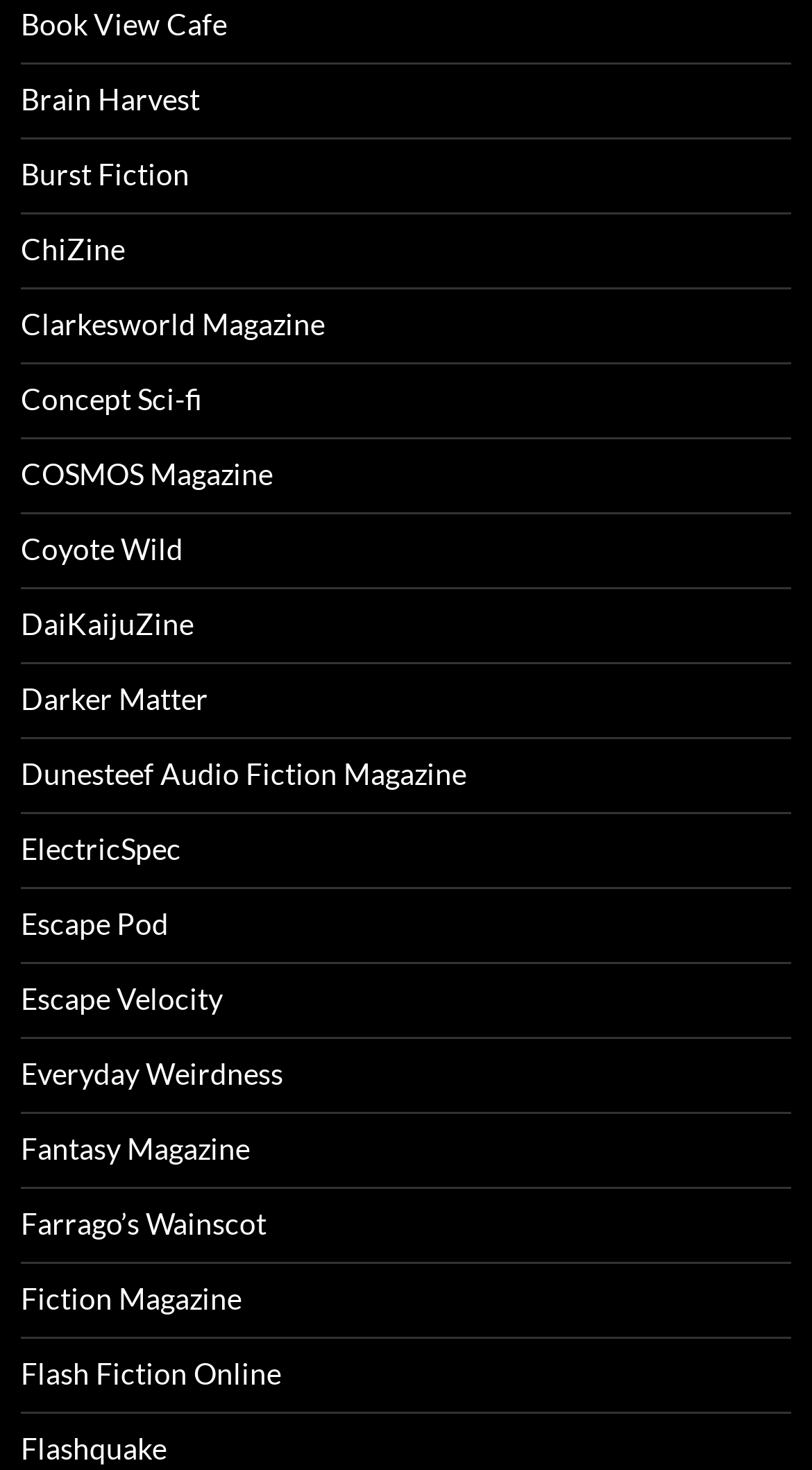Are all magazine names in title case?
Please provide a single word or phrase as the answer based on the screenshot.

Yes